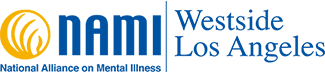Please answer the following question using a single word or phrase: 
What is the full name of the organization?

National Alliance on Mental Illness